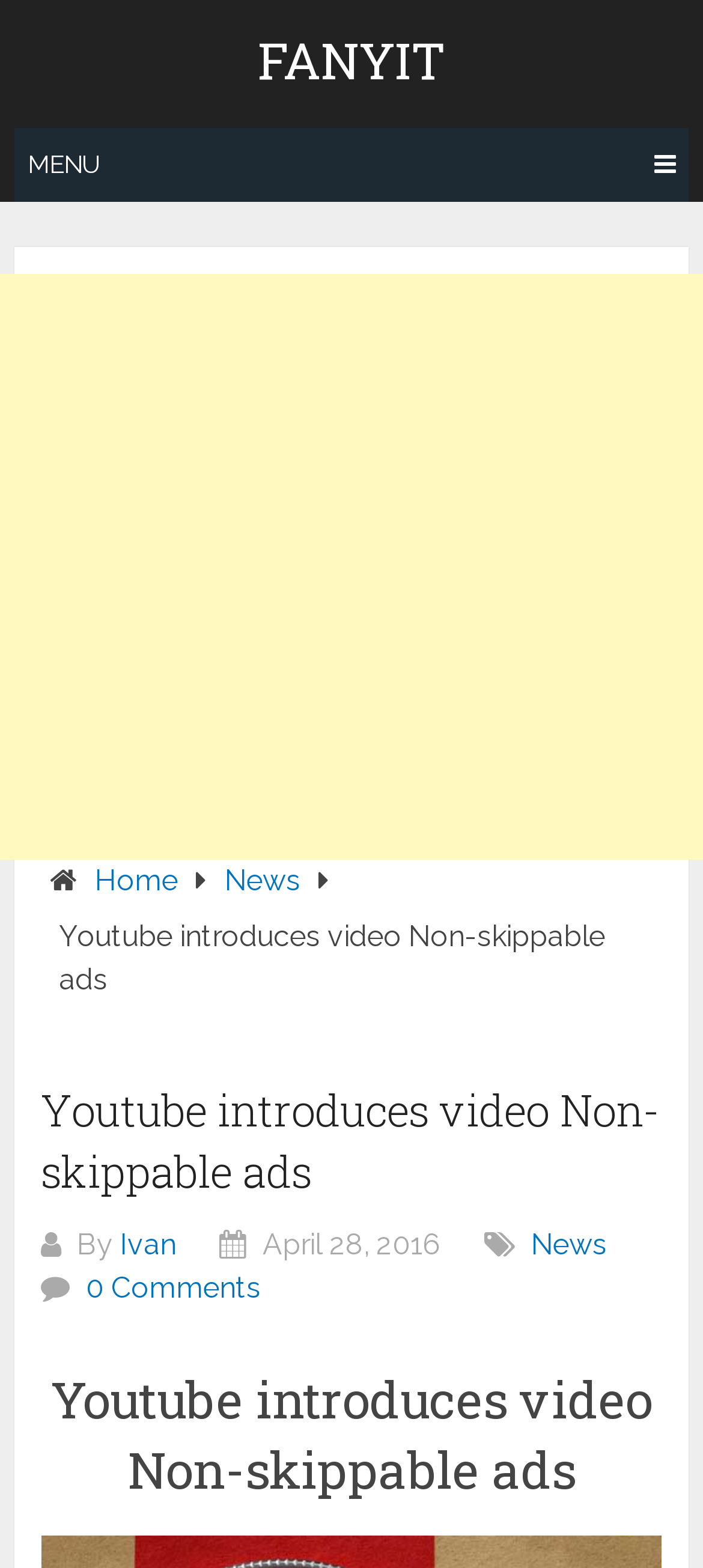Can you find the bounding box coordinates of the area I should click to execute the following instruction: "Click on the FANYIT link"?

[0.367, 0.023, 0.633, 0.055]